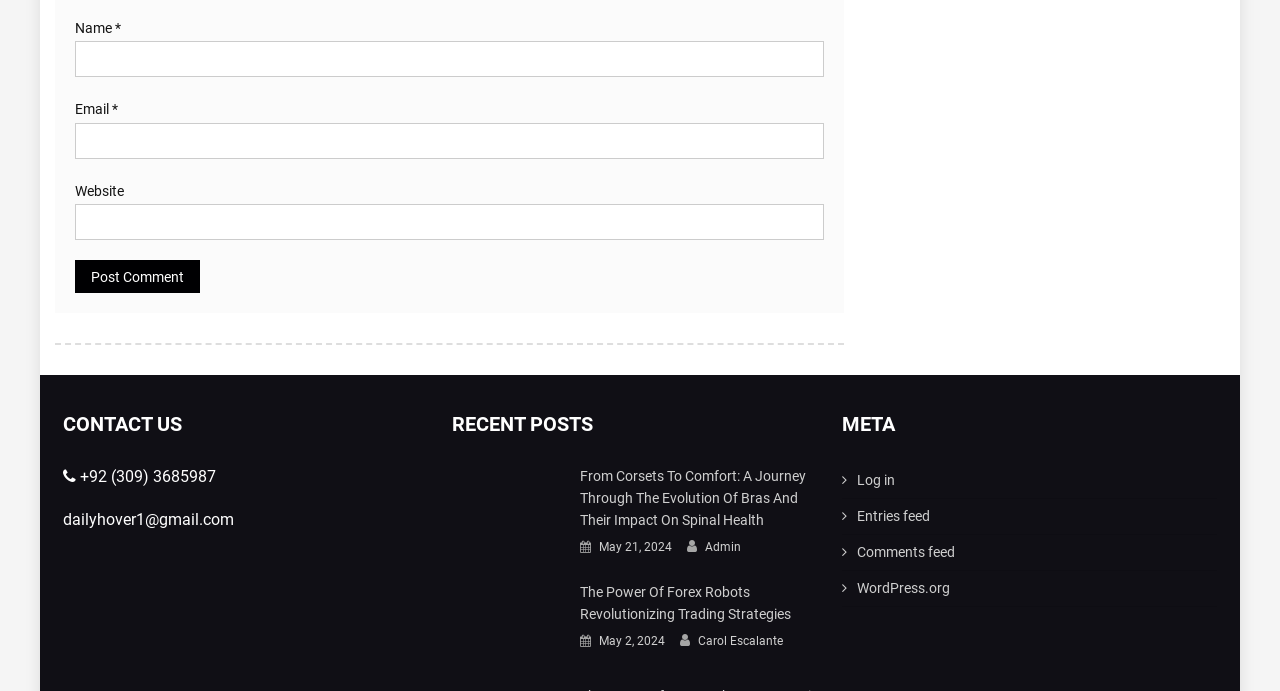Based on the element description: "Shop all", identify the UI element and provide its bounding box coordinates. Use four float numbers between 0 and 1, [left, top, right, bottom].

None